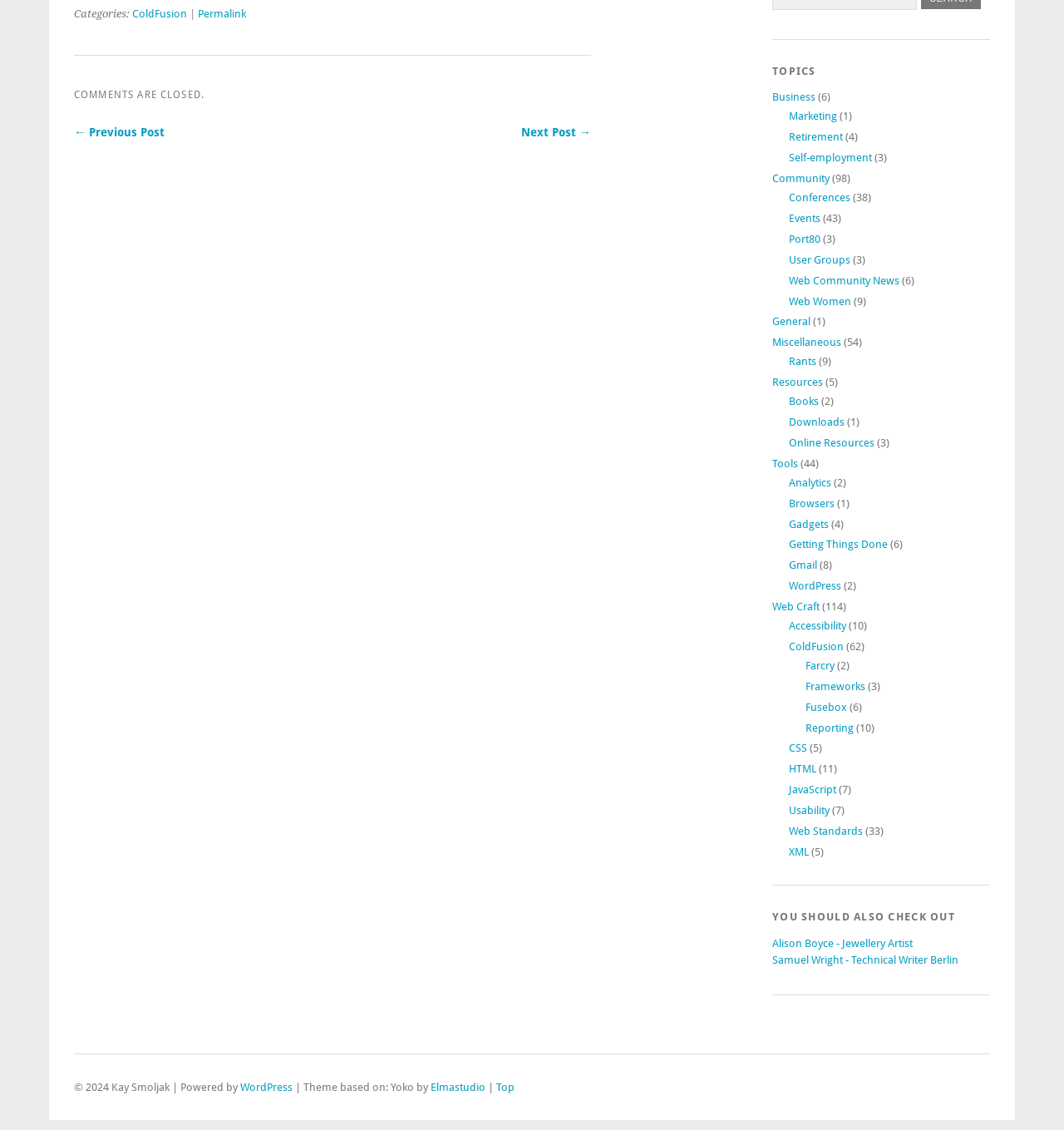Specify the bounding box coordinates of the area to click in order to follow the given instruction: "Learn about 'Accessibility' in Web Craft."

[0.741, 0.548, 0.795, 0.559]